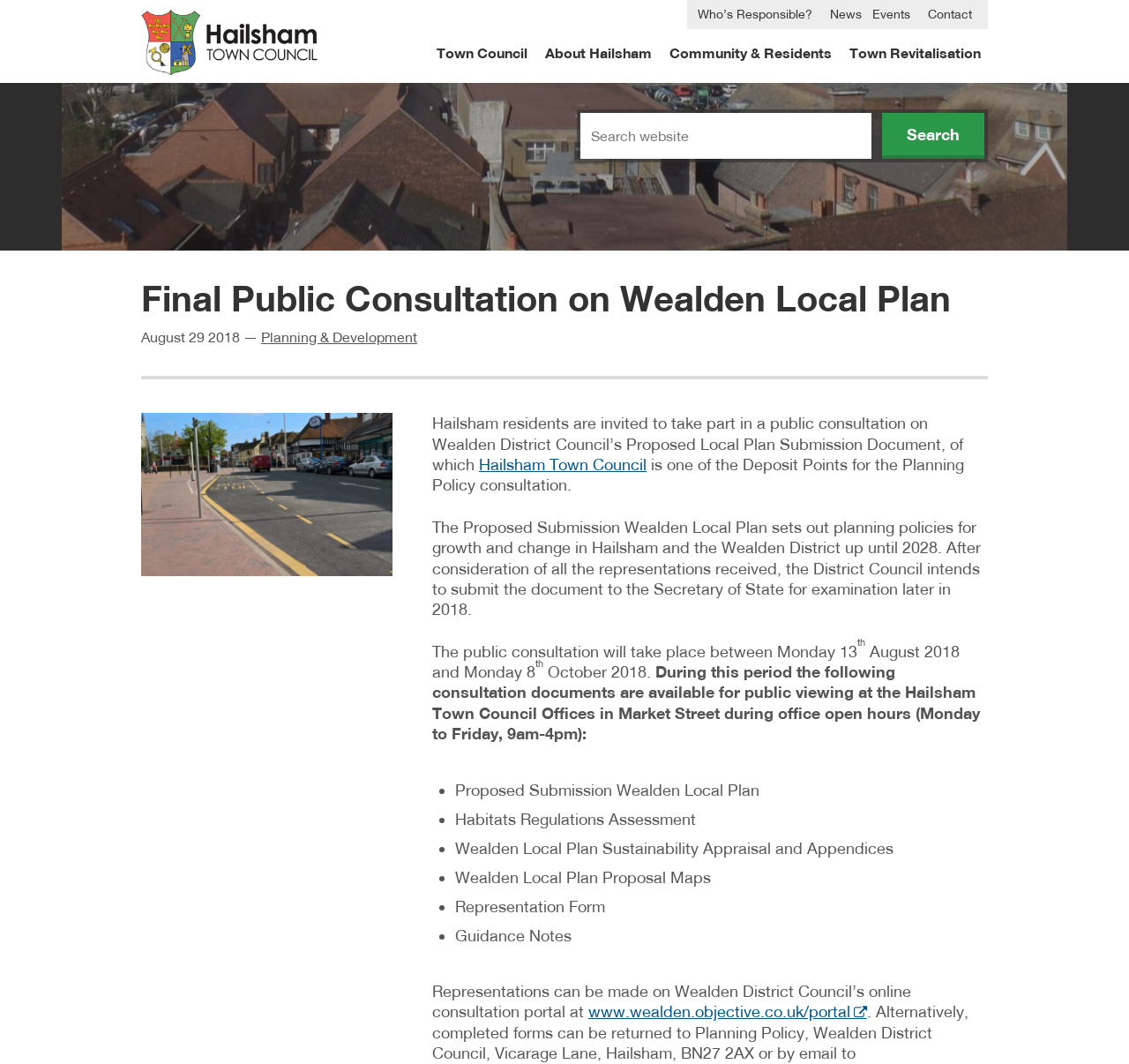Determine the bounding box coordinates for the UI element matching this description: "Planning & Development".

[0.231, 0.308, 0.37, 0.324]